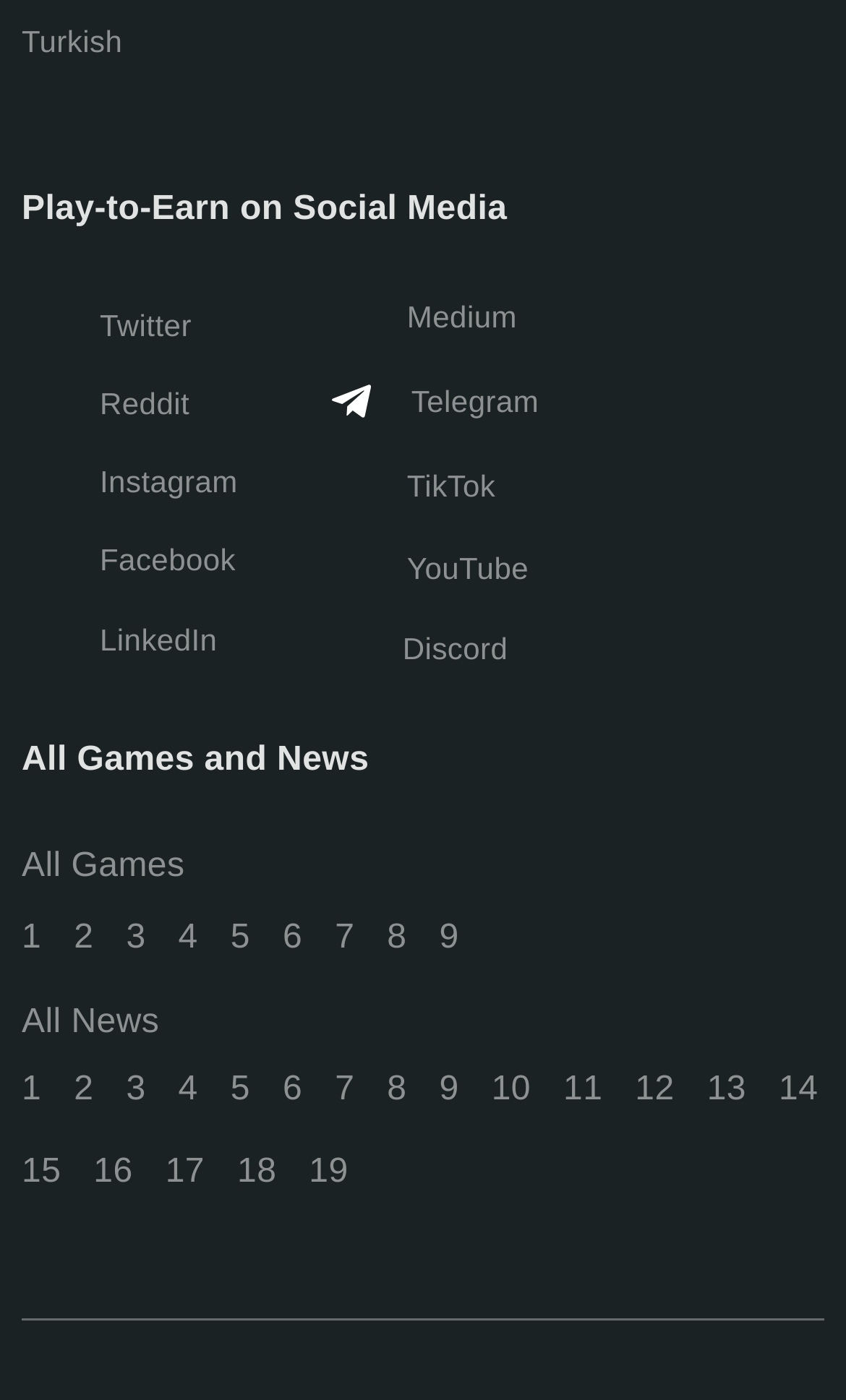Select the bounding box coordinates of the element I need to click to carry out the following instruction: "Check the save information checkbox".

None